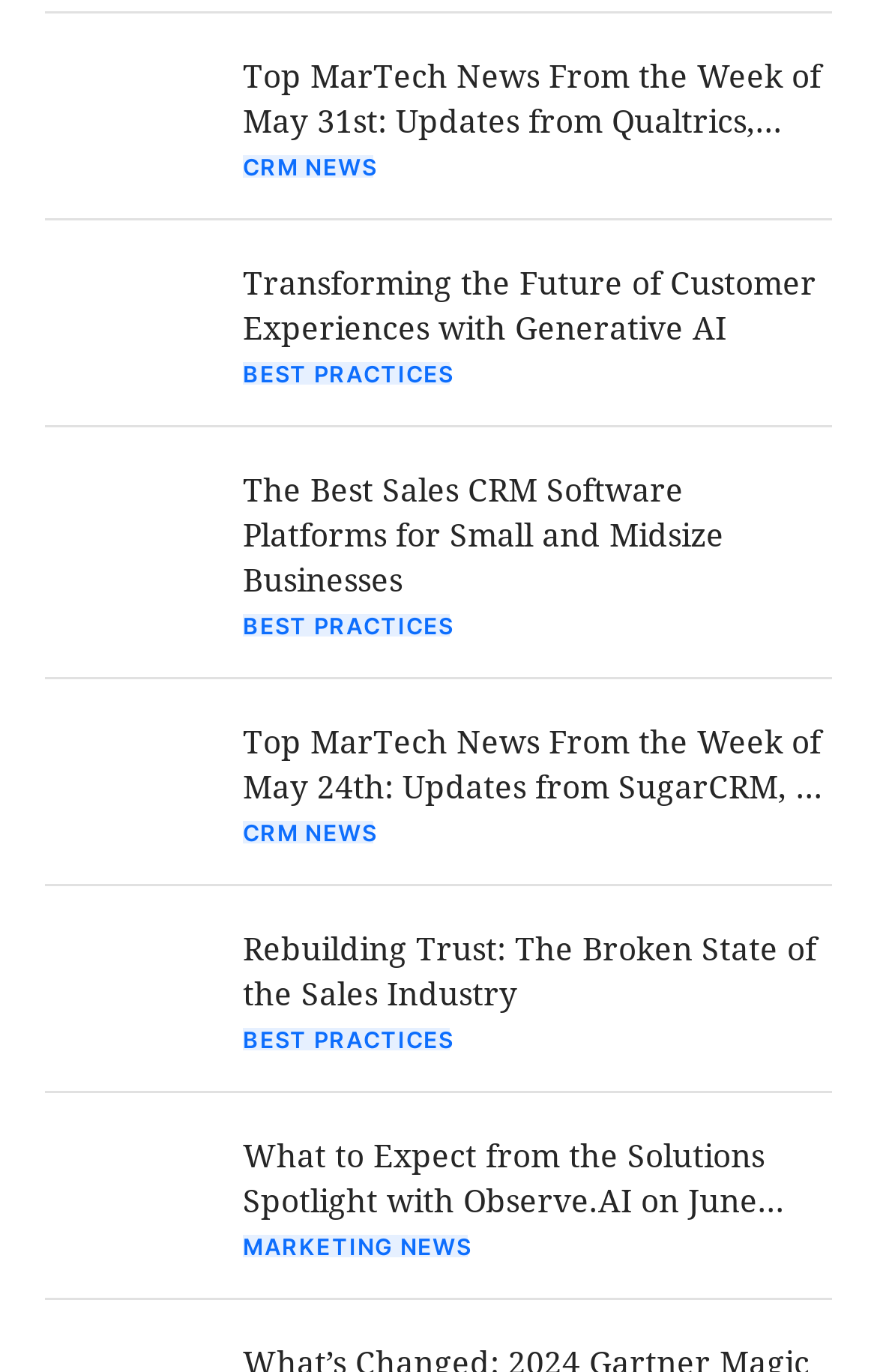Determine the coordinates of the bounding box for the clickable area needed to execute this instruction: "Check out MarTech News from May 24th".

[0.051, 0.529, 0.244, 0.611]